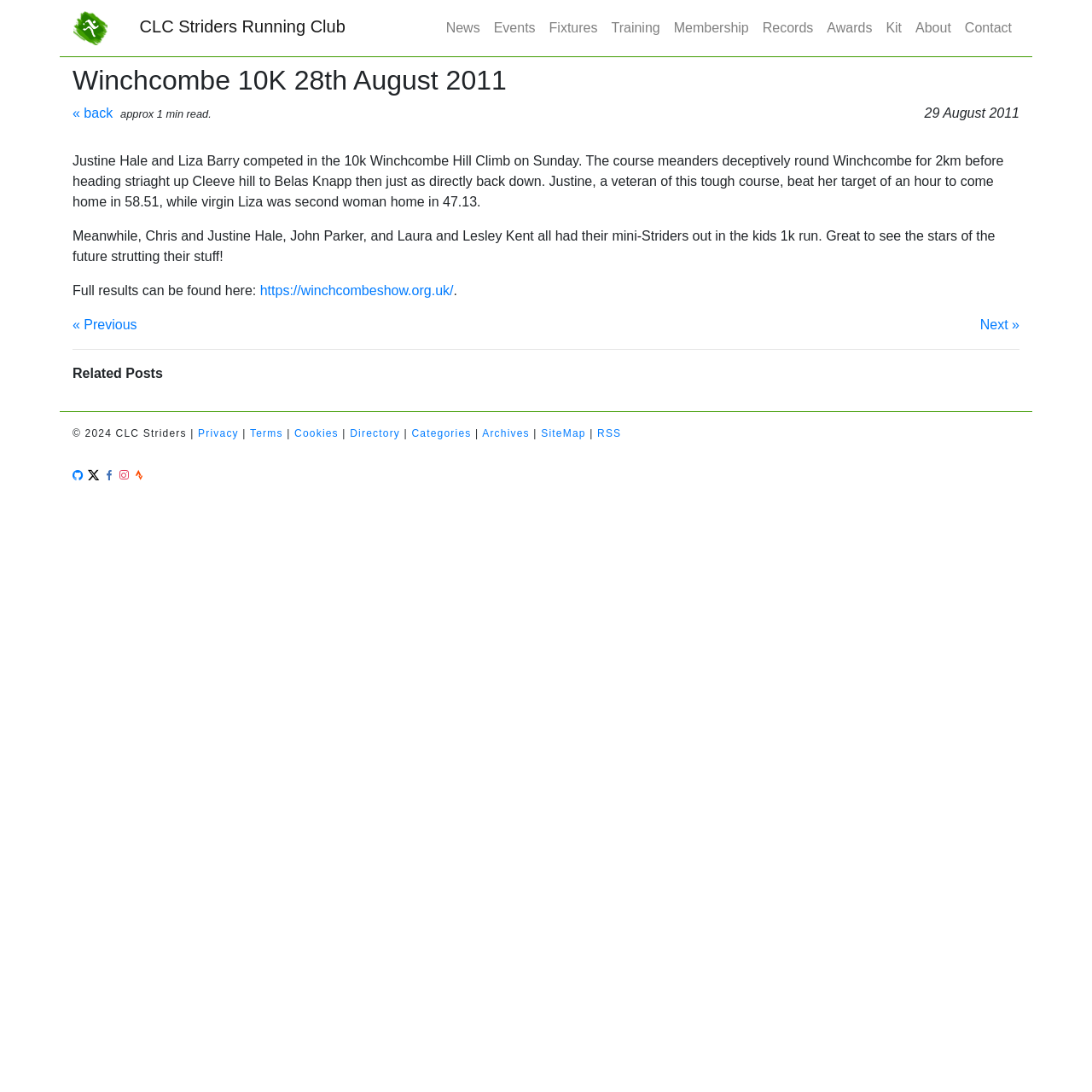What is the name of the running club?
Answer the question using a single word or phrase, according to the image.

CLC Striders